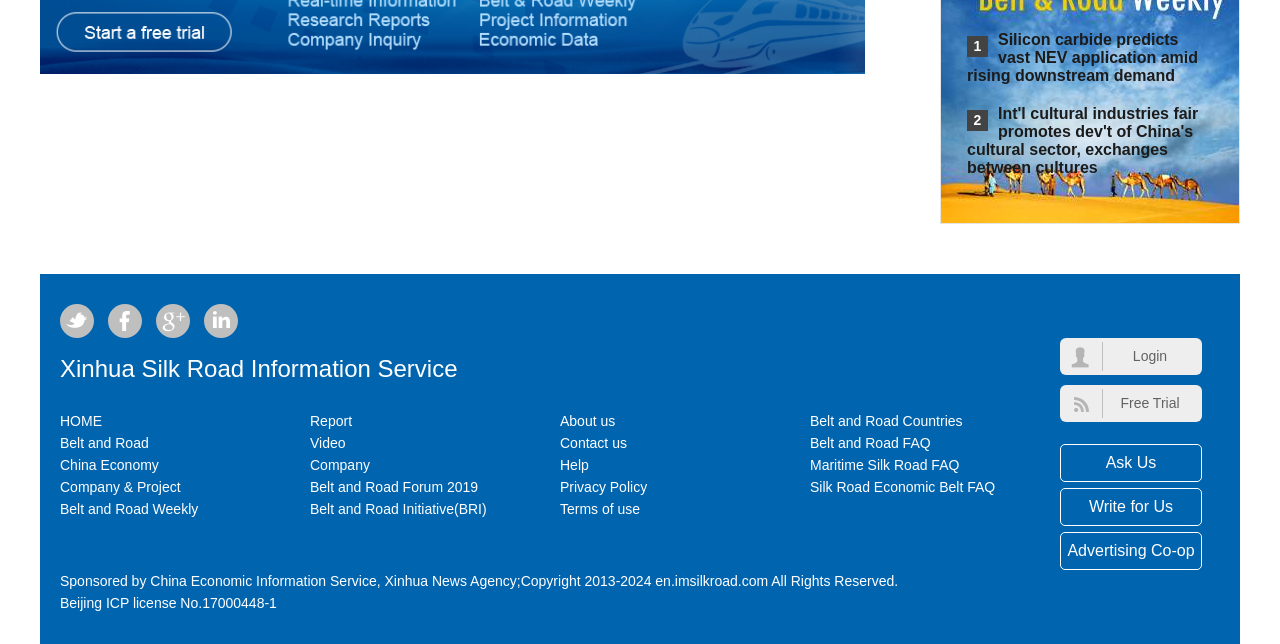Pinpoint the bounding box coordinates of the area that must be clicked to complete this instruction: "Click on Twitter".

[0.047, 0.484, 0.073, 0.509]